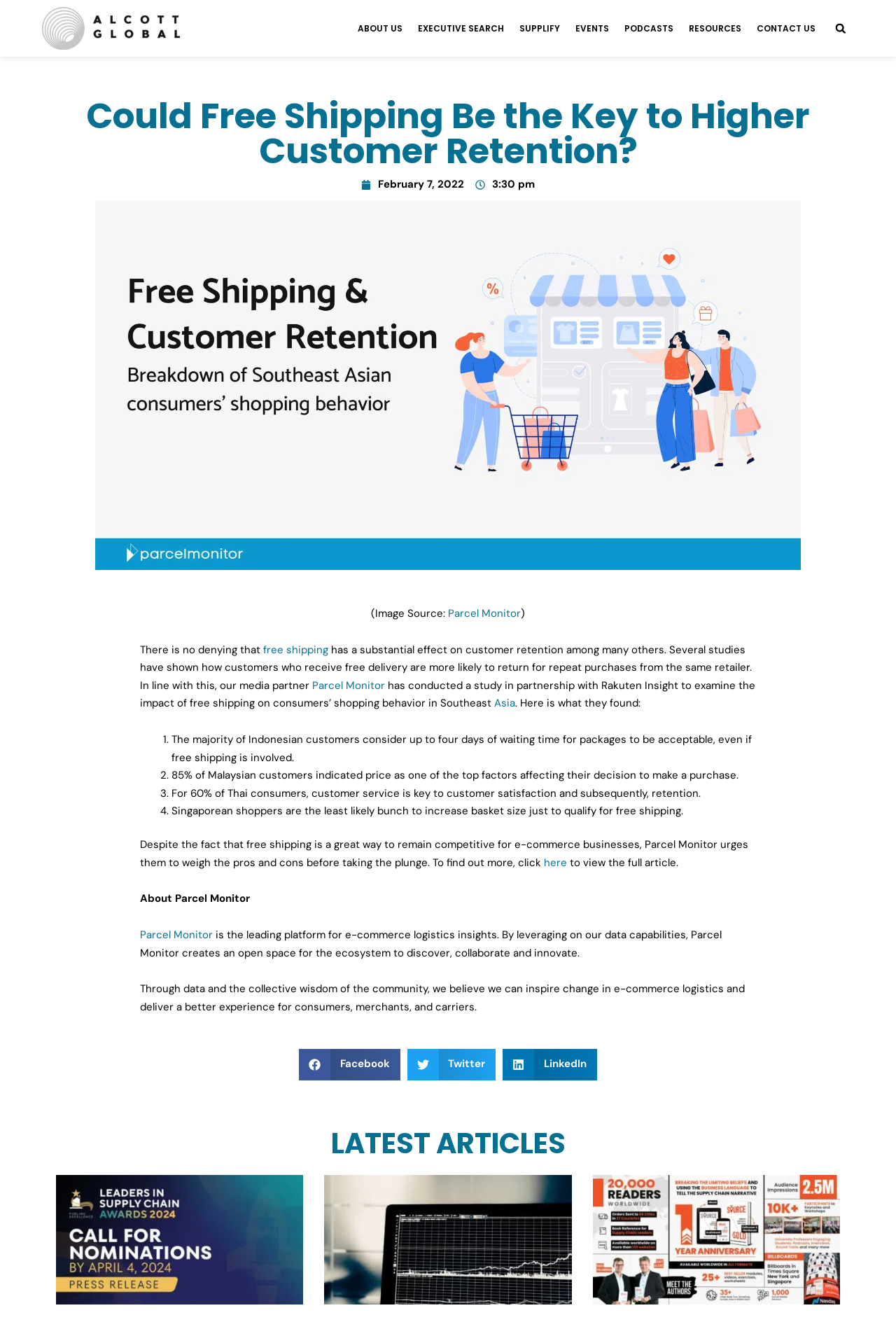Describe the webpage meticulously, covering all significant aspects.

This webpage appears to be an article discussing the impact of free shipping on customer retention. At the top of the page, there is a logo for Global Supply Chains, followed by a navigation menu with links to various sections of the website, including "About Us", "Supplify", "Events", "Podcasts", "Resources", and "Contact Us". 

Below the navigation menu, there is a search bar with a "Search" button. The main article title, "Could Free Shipping Be the Key to Higher Customer Retention?", is displayed prominently, along with a featured image related to the topic.

The article begins with a brief introduction, followed by a summary of a study conducted by Parcel Monitor, which examines the impact of free shipping on consumers' shopping behavior in Southeast Asia. The study's findings are presented in a list format, with four key points highlighted.

After the summary, there is a call to action to read the full article, followed by a section about Parcel Monitor, which describes the company as a leading platform for e-commerce logistics insights.

At the bottom of the page, there are social media sharing buttons for Facebook, Twitter, and LinkedIn. Below these buttons, there is a section titled "LATEST ARTICLES", which displays three featured images with links to other articles on the website.